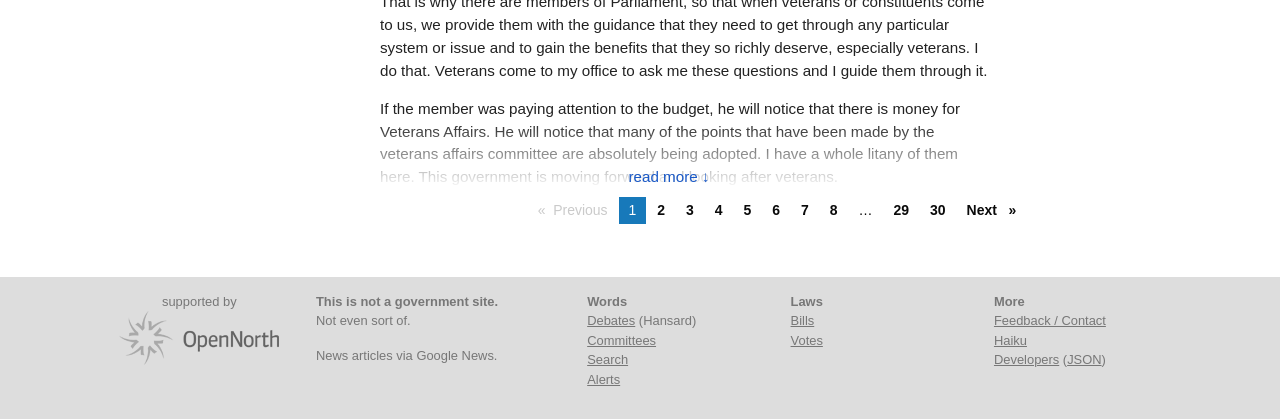Determine the bounding box coordinates for the clickable element required to fulfill the instruction: "Click on 'Bills'". Provide the coordinates as four float numbers between 0 and 1, i.e., [left, top, right, bottom].

[0.618, 0.748, 0.636, 0.784]